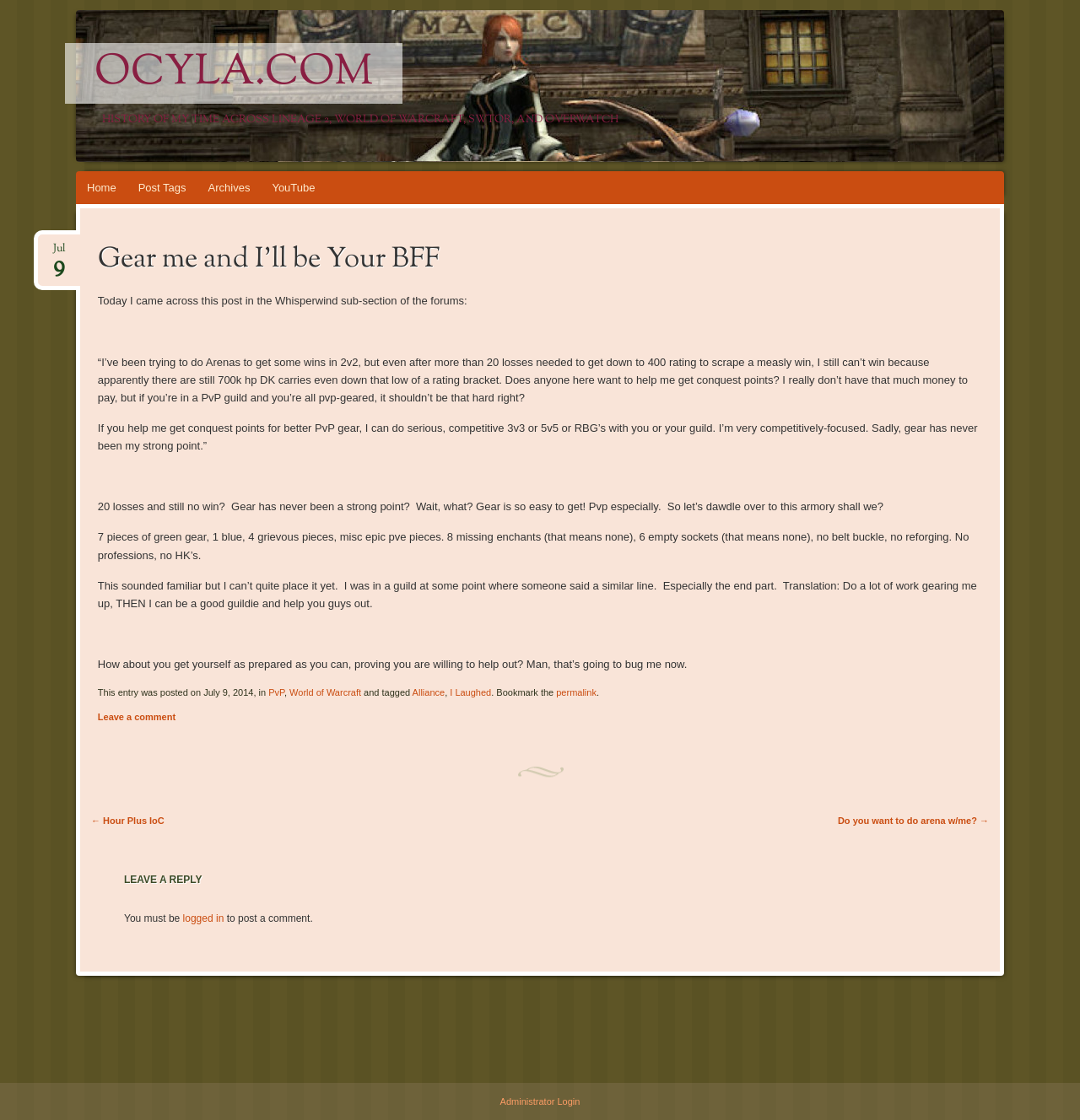Given the webpage screenshot, identify the bounding box of the UI element that matches this description: "← Hour Plus IoC".

[0.084, 0.728, 0.152, 0.737]